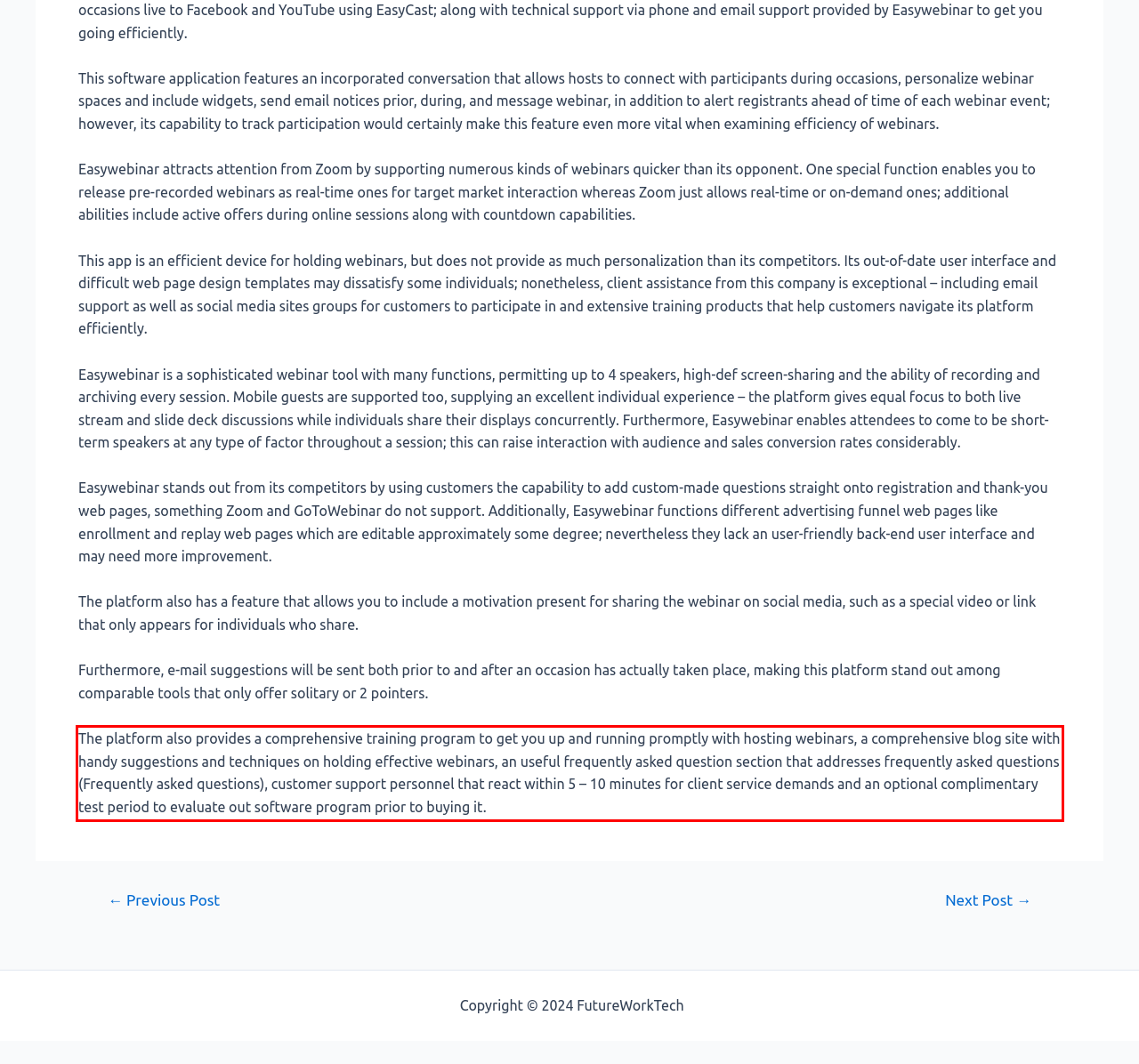Using the provided webpage screenshot, identify and read the text within the red rectangle bounding box.

The platform also provides a comprehensive training program to get you up and running promptly with hosting webinars, a comprehensive blog site with handy suggestions and techniques on holding effective webinars, an useful frequently asked question section that addresses frequently asked questions (Frequently asked questions), customer support personnel that react within 5 – 10 minutes for client service demands and an optional complimentary test period to evaluate out software program prior to buying it.